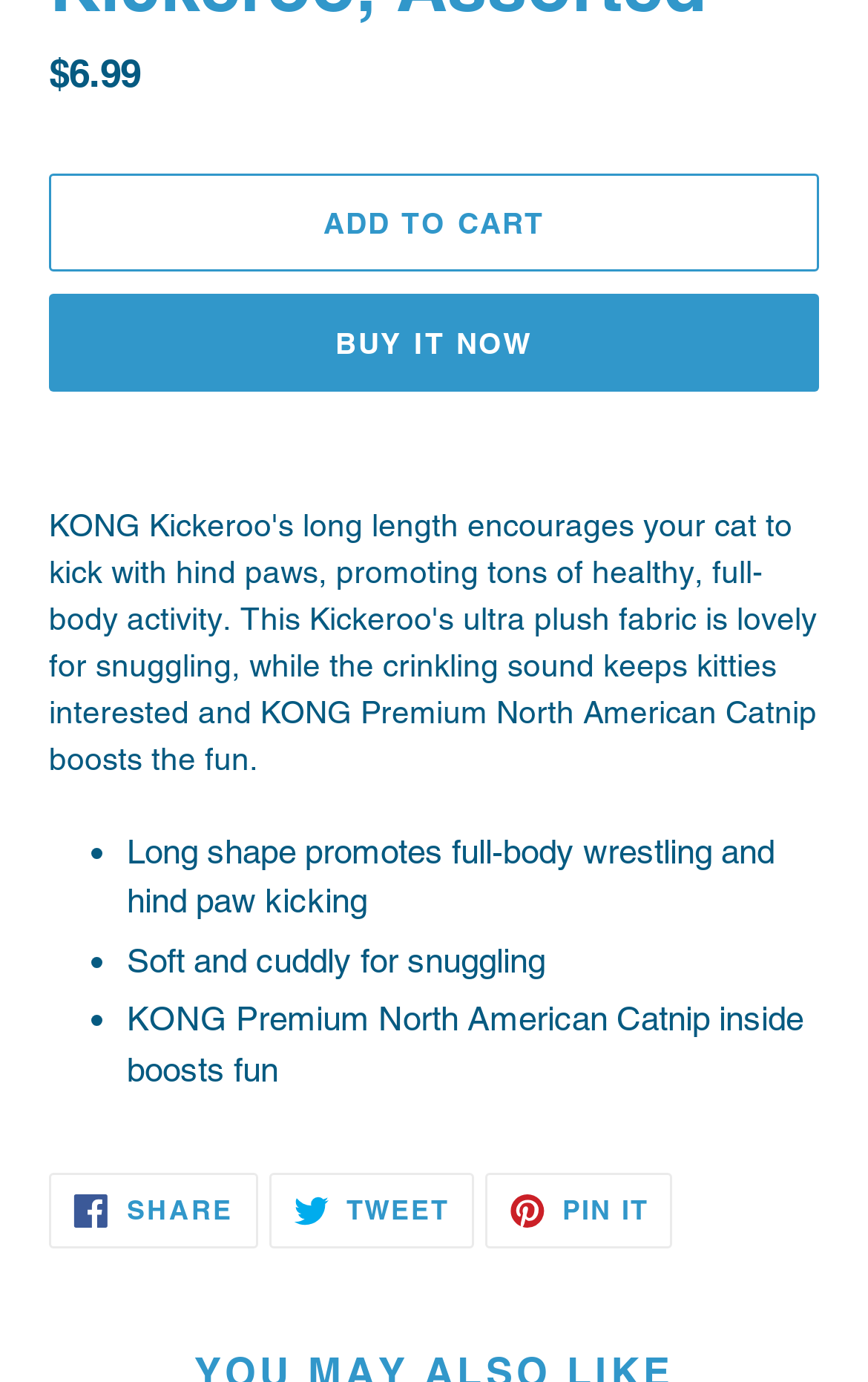How many social media platforms can you share the product on?
Please give a detailed answer to the question using the information shown in the image.

There are three social media links provided on the webpage, namely 'SHARE ON FACEBOOK', 'TWEET ON TWITTER', and 'PIN ON PINTEREST', allowing users to share the product on these three platforms.